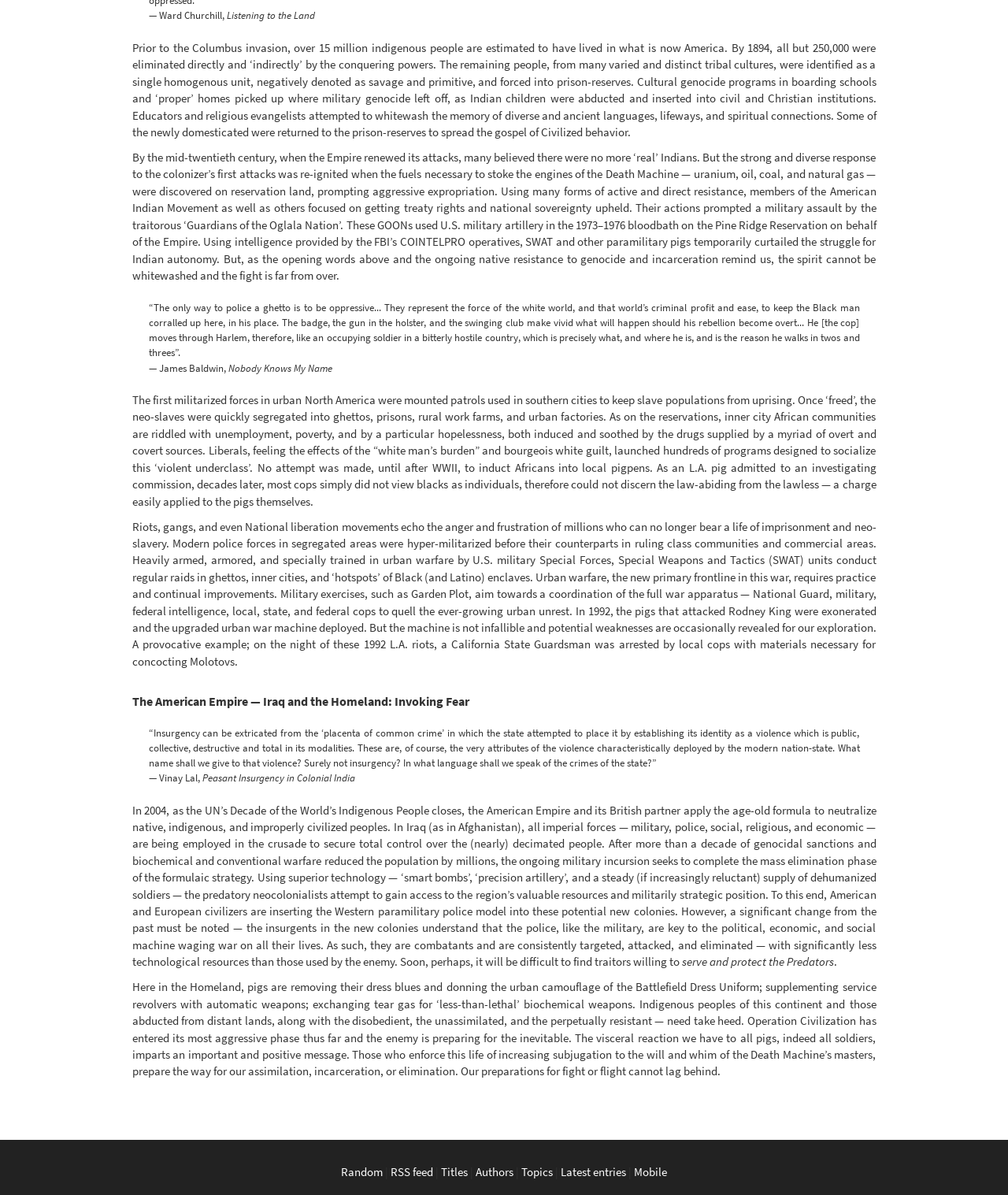Based on what you see in the screenshot, provide a thorough answer to this question: What is the name of the book written by James Baldwin?

The blockquote section mentions a quote from James Baldwin, and below the quote, it says '— James Baldwin,' followed by 'Nobody Knows My Name', which is likely the title of the book.